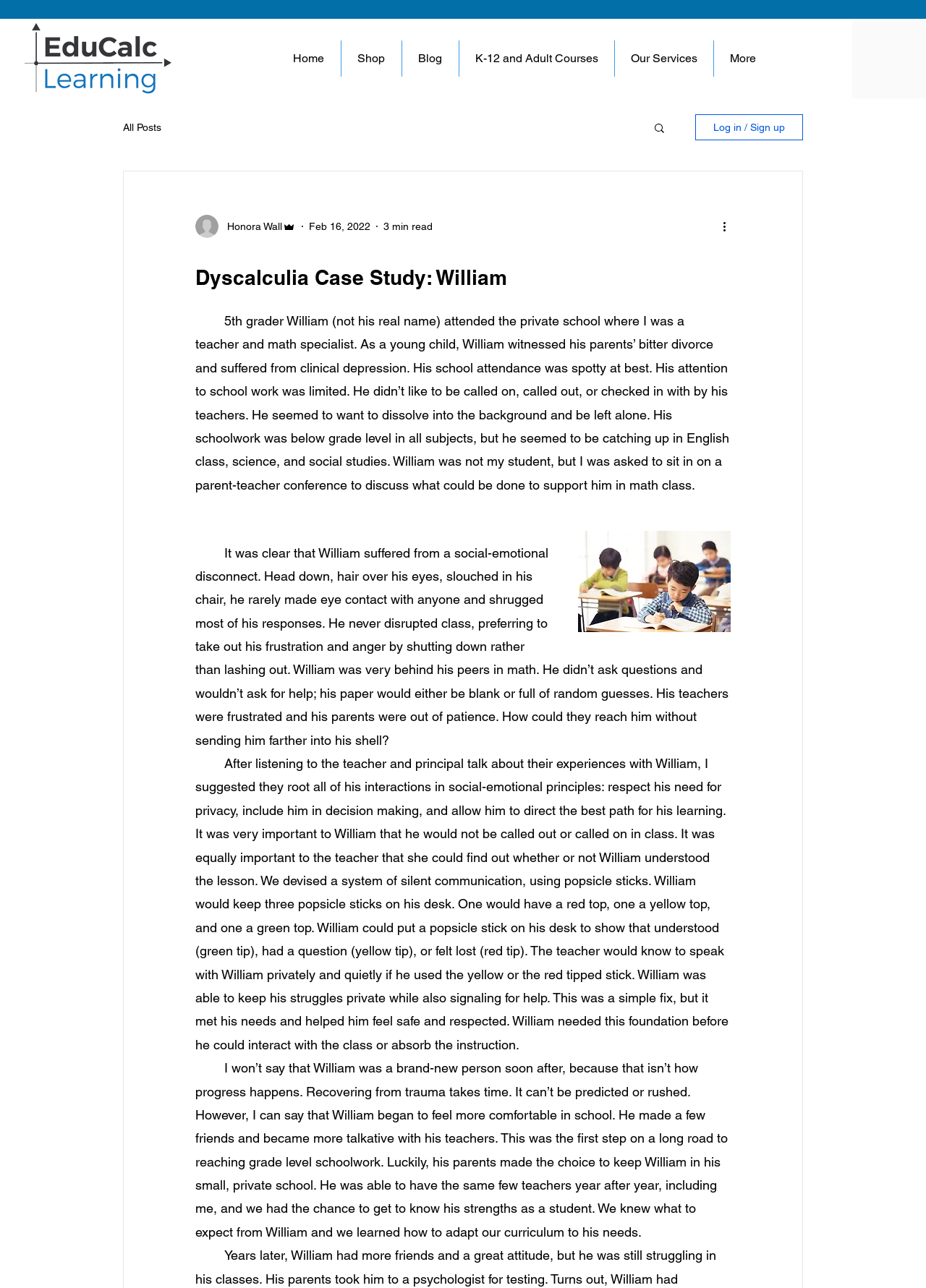Determine the bounding box coordinates for the clickable element required to fulfill the instruction: "Read the 'Dyscalculia Case Study: William' article". Provide the coordinates as four float numbers between 0 and 1, i.e., [left, top, right, bottom].

[0.211, 0.2, 0.789, 0.226]